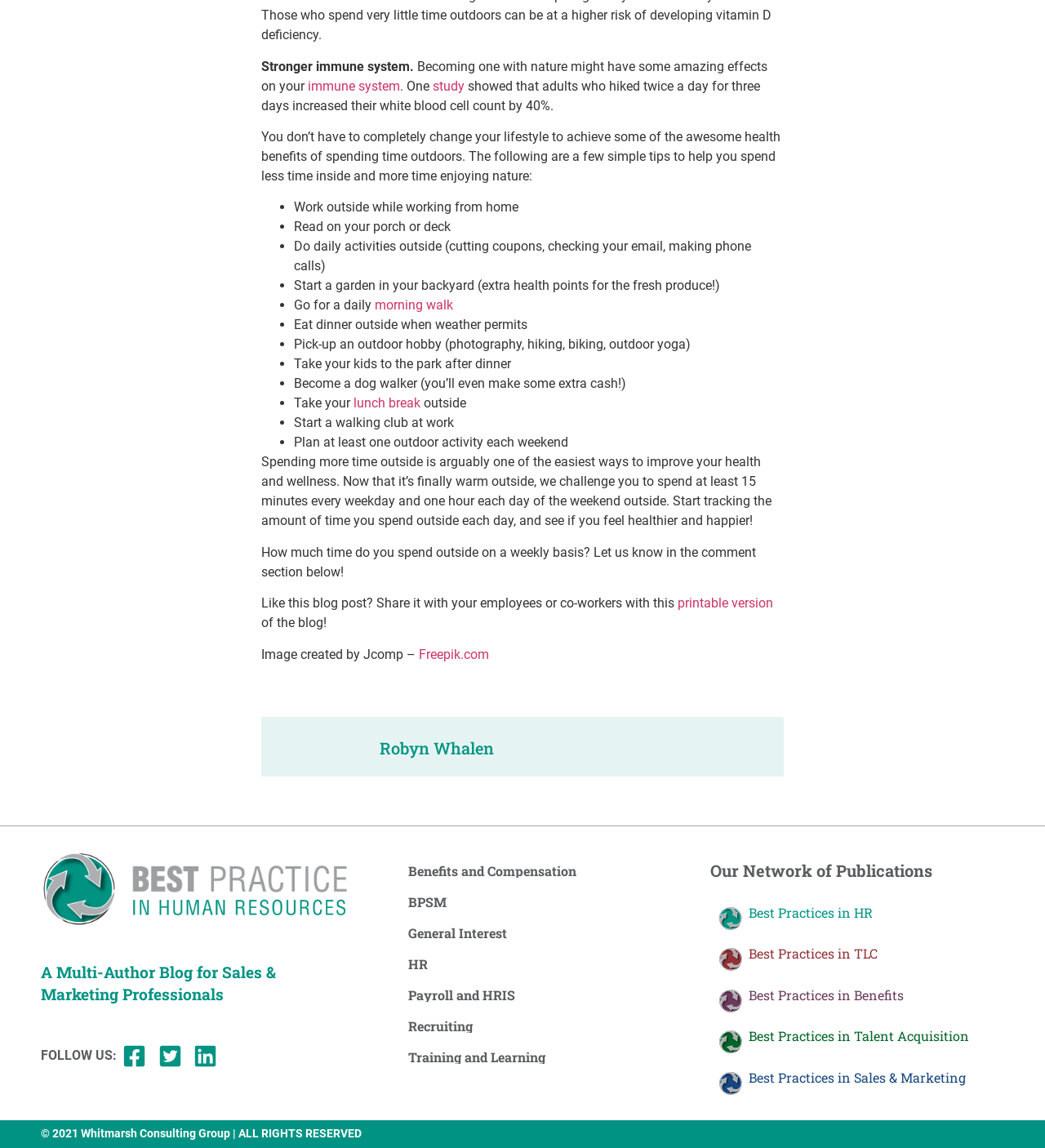Show the bounding box coordinates for the element that needs to be clicked to execute the following instruction: "Click on the link to read more about the study". Provide the coordinates in the form of four float numbers between 0 and 1, i.e., [left, top, right, bottom].

[0.414, 0.068, 0.445, 0.082]